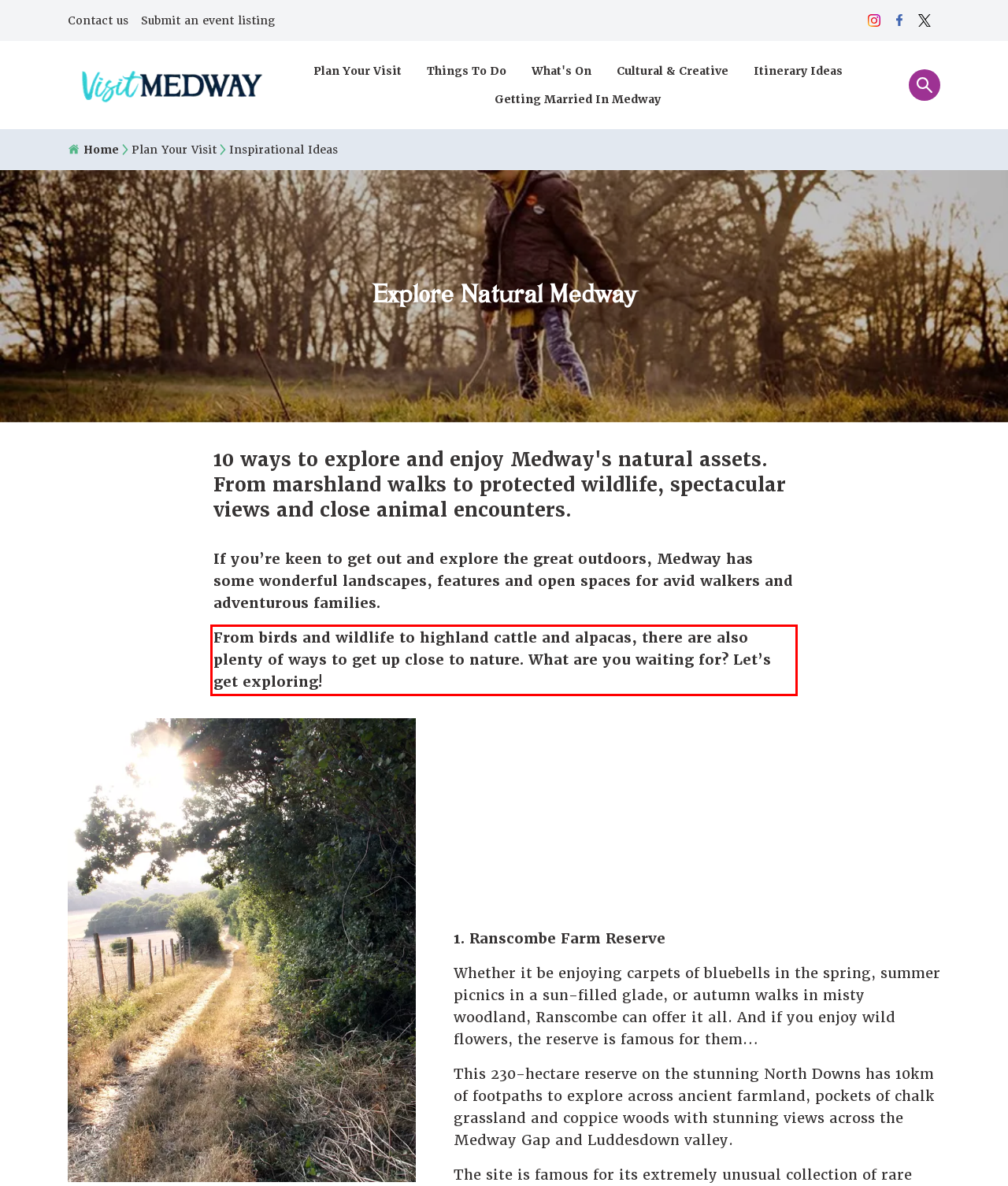Please analyze the provided webpage screenshot and perform OCR to extract the text content from the red rectangle bounding box.

From birds and wildlife to highland cattle and alpacas, there are also plenty of ways to get up close to nature. What are you waiting for? Let’s get exploring!